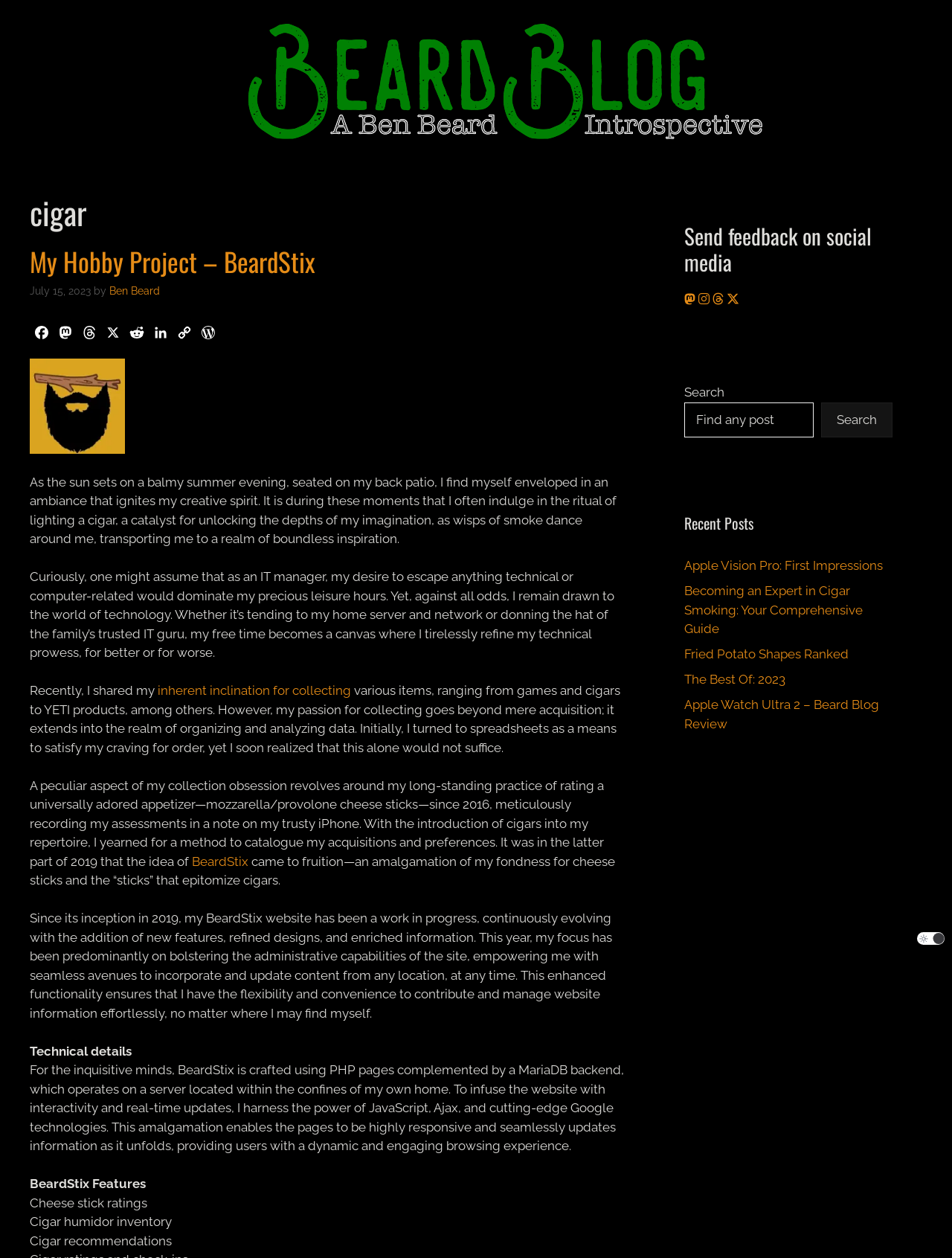Find and specify the bounding box coordinates that correspond to the clickable region for the instruction: "Click the 'Beard Blog' link".

[0.148, 0.058, 0.852, 0.07]